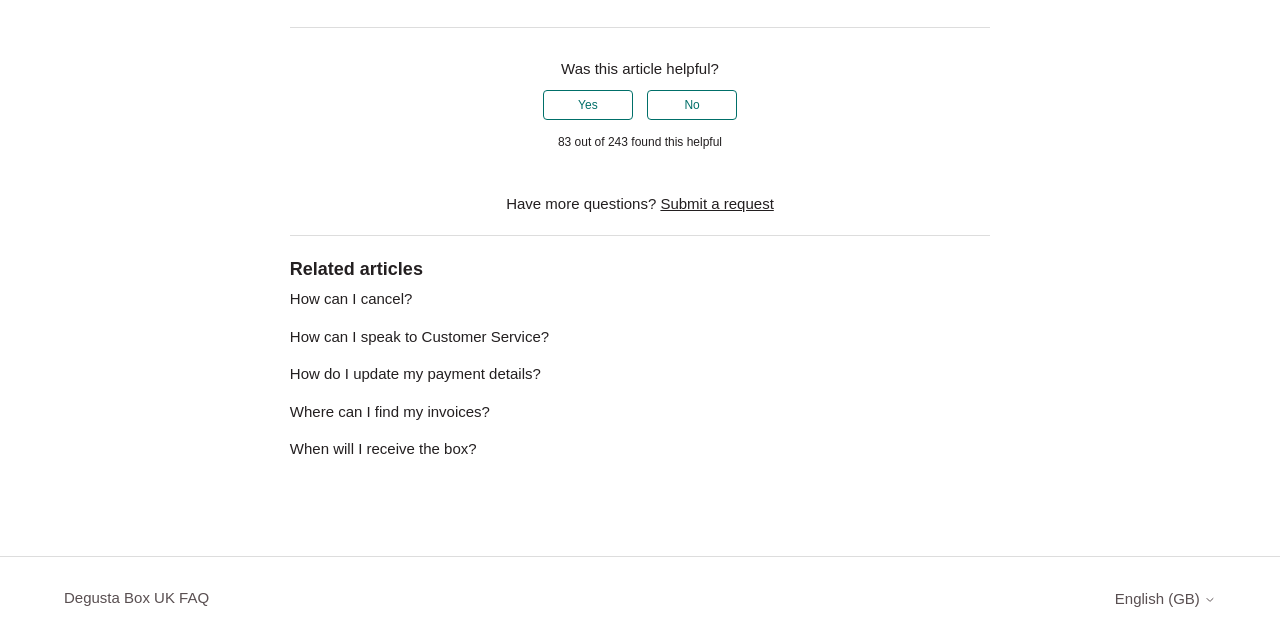For the given element description Yes, determine the bounding box coordinates of the UI element. The coordinates should follow the format (top-left x, top-left y, bottom-right x, bottom-right y) and be within the range of 0 to 1.

[0.424, 0.141, 0.494, 0.188]